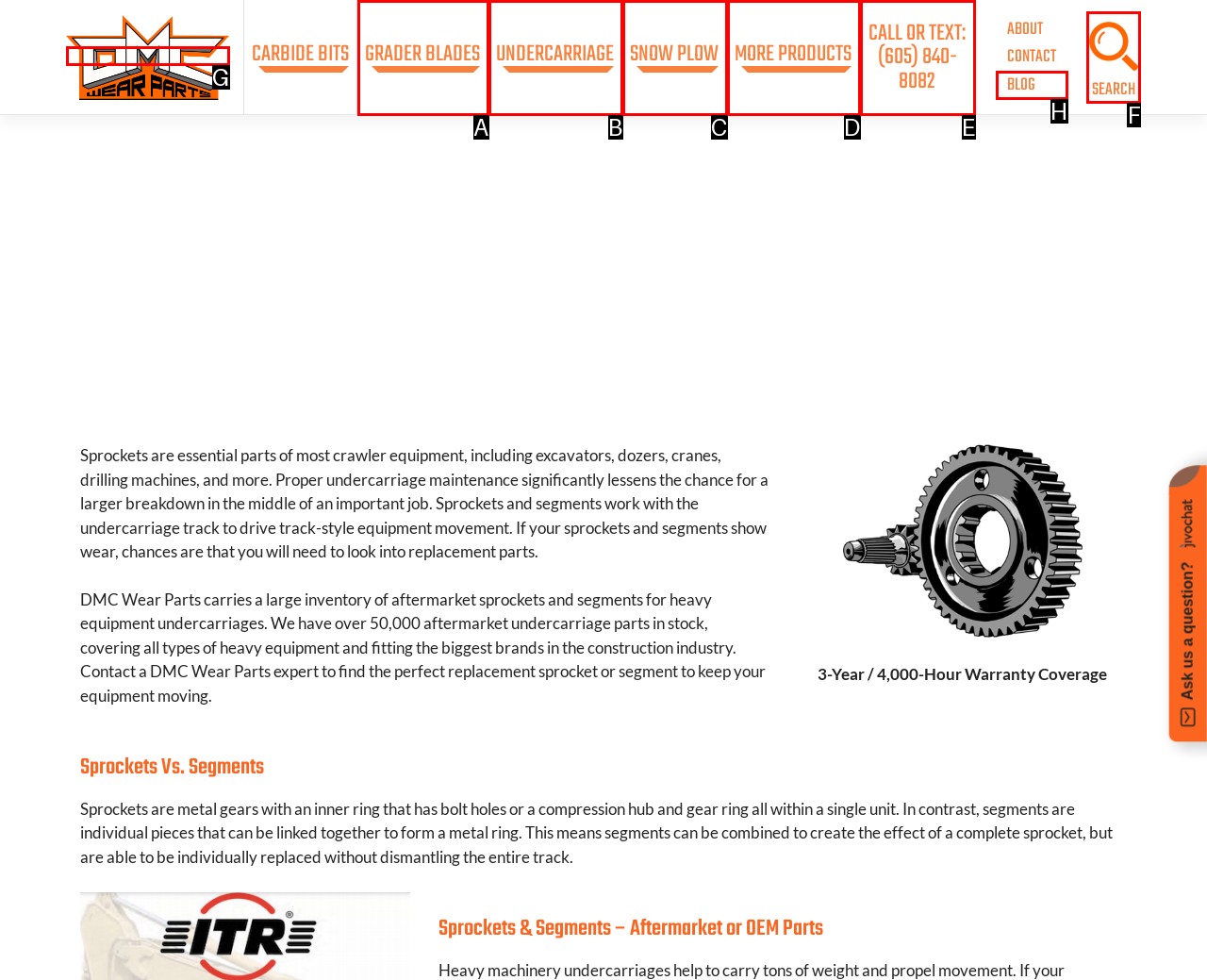Determine which HTML element should be clicked for this task: Click the 'Book a Meeting' link
Provide the option's letter from the available choices.

None